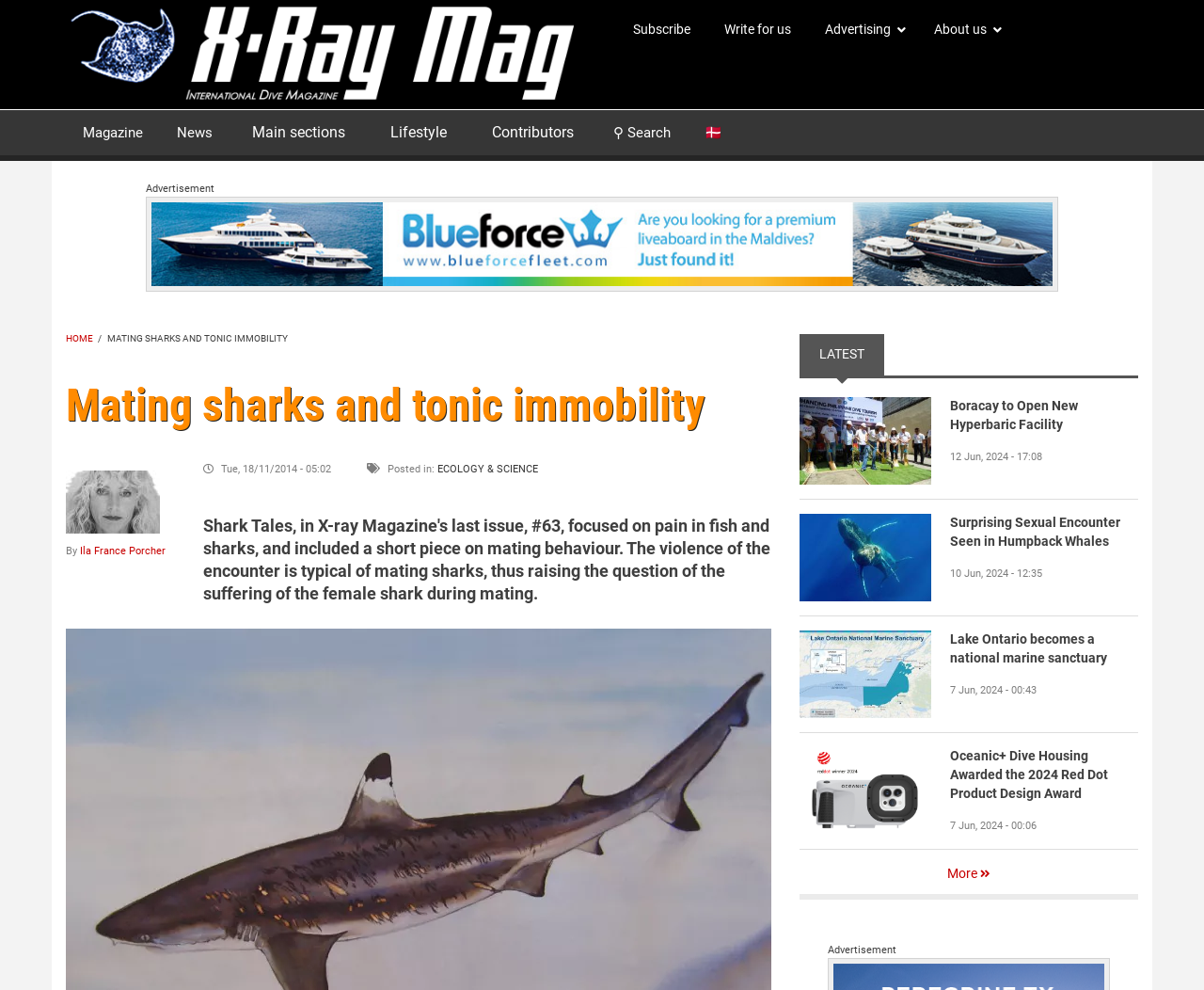Extract the bounding box coordinates for the HTML element that matches this description: "Write for us". The coordinates should be four float numbers between 0 and 1, i.e., [left, top, right, bottom].

[0.588, 0.01, 0.671, 0.049]